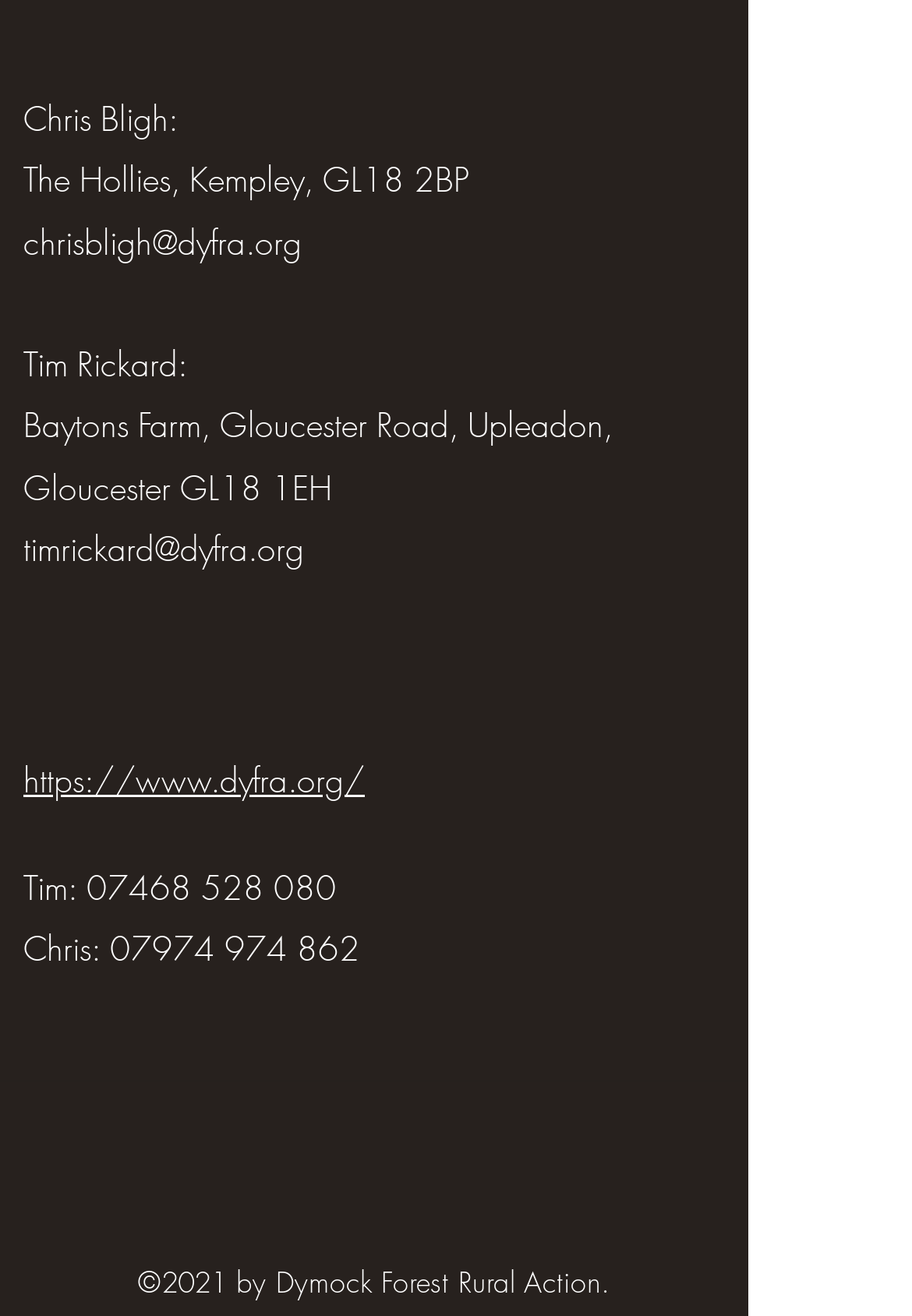Please specify the bounding box coordinates of the clickable region to carry out the following instruction: "Visit the website of Dymock Forest Rural Action". The coordinates should be four float numbers between 0 and 1, in the format [left, top, right, bottom].

[0.026, 0.575, 0.4, 0.609]